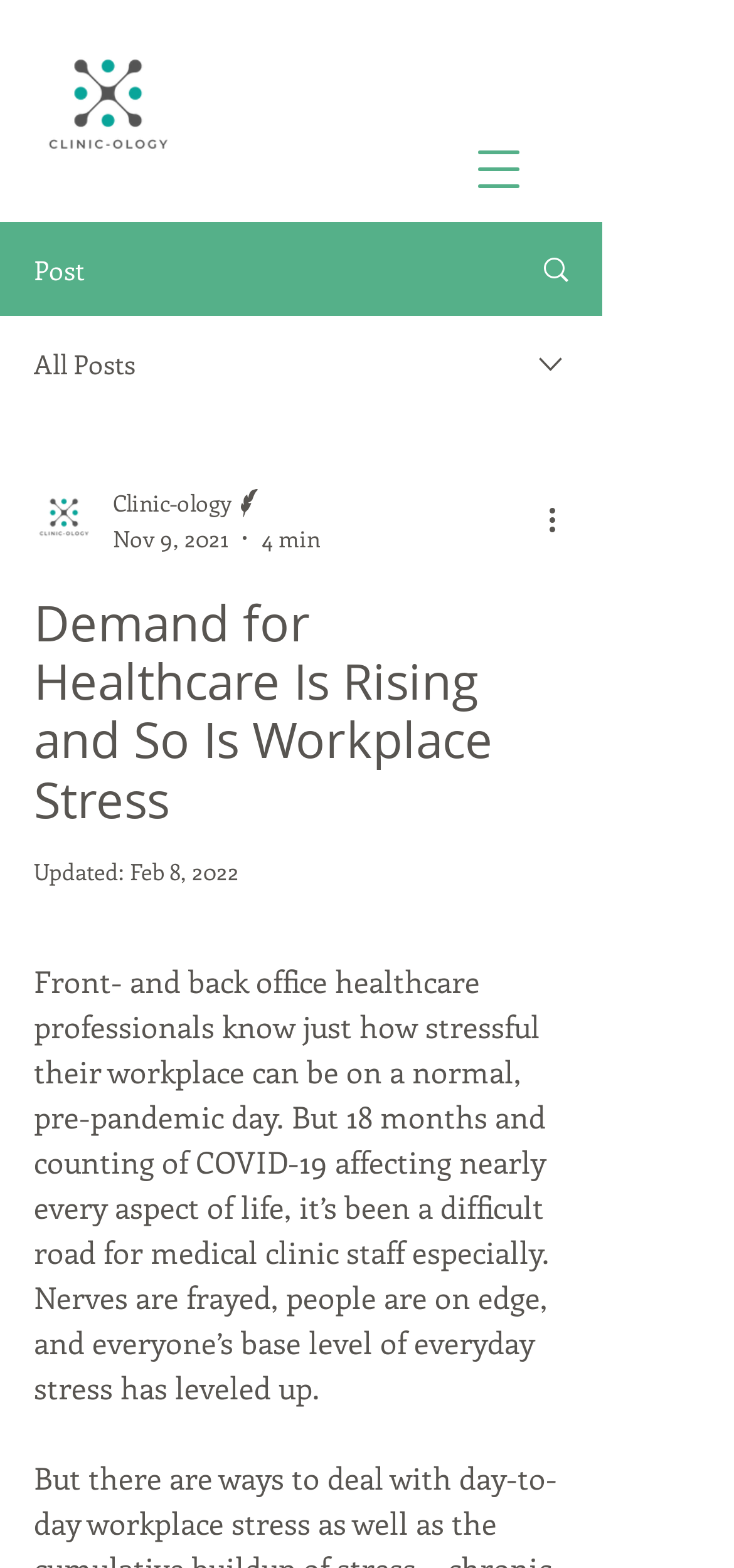Please specify the bounding box coordinates in the format (top-left x, top-left y, bottom-right x, bottom-right y), with values ranging from 0 to 1. Identify the bounding box for the UI component described as follows: Search

[0.695, 0.143, 0.818, 0.2]